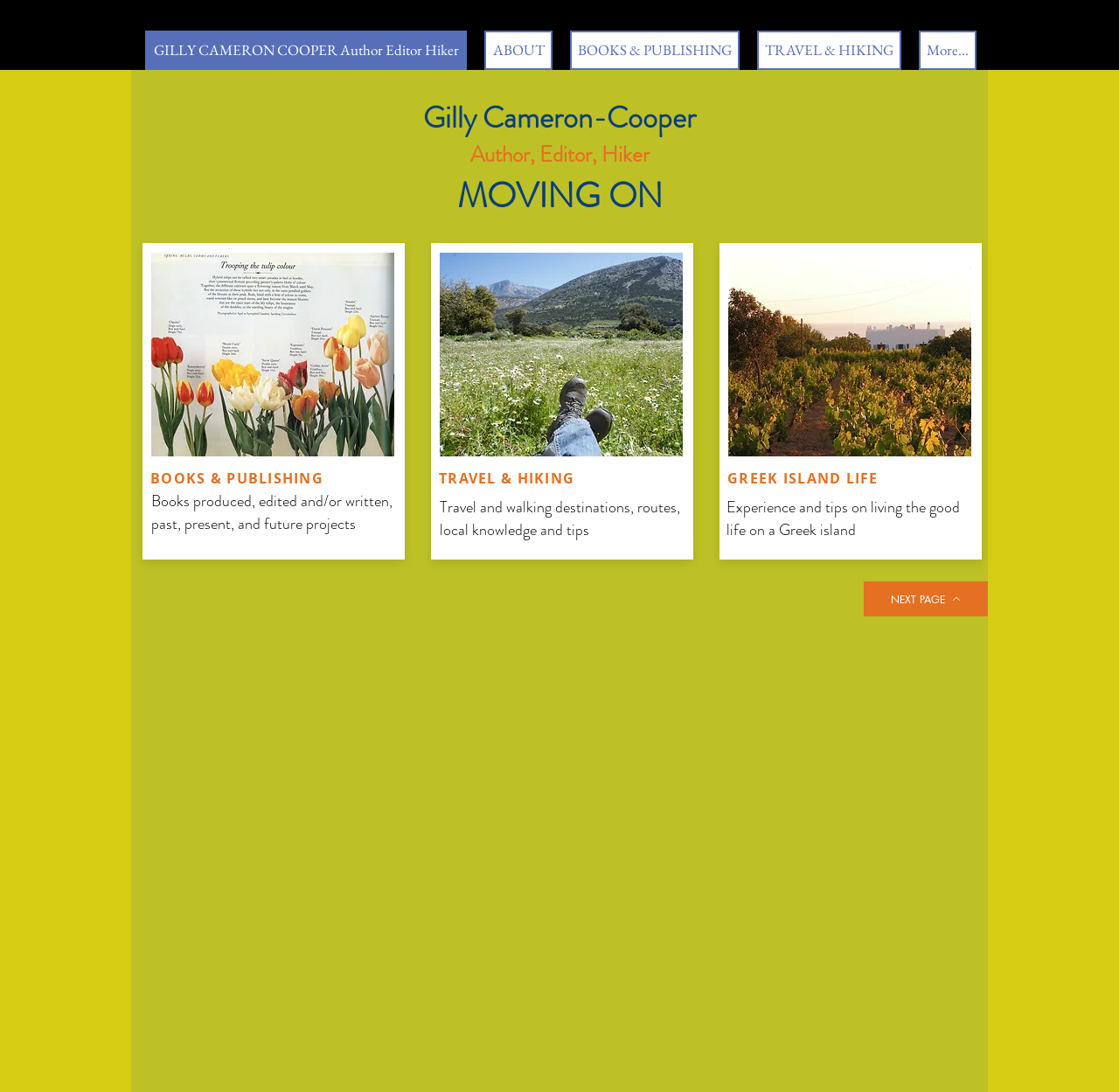Look at the image and answer the question in detail:
What is the author's profession?

The answer can be found in the heading elements on the webpage, specifically the second heading 'Author, Editor, Hiker' which is a subtitle of the main heading 'Gilly Cameron-Cooper'.